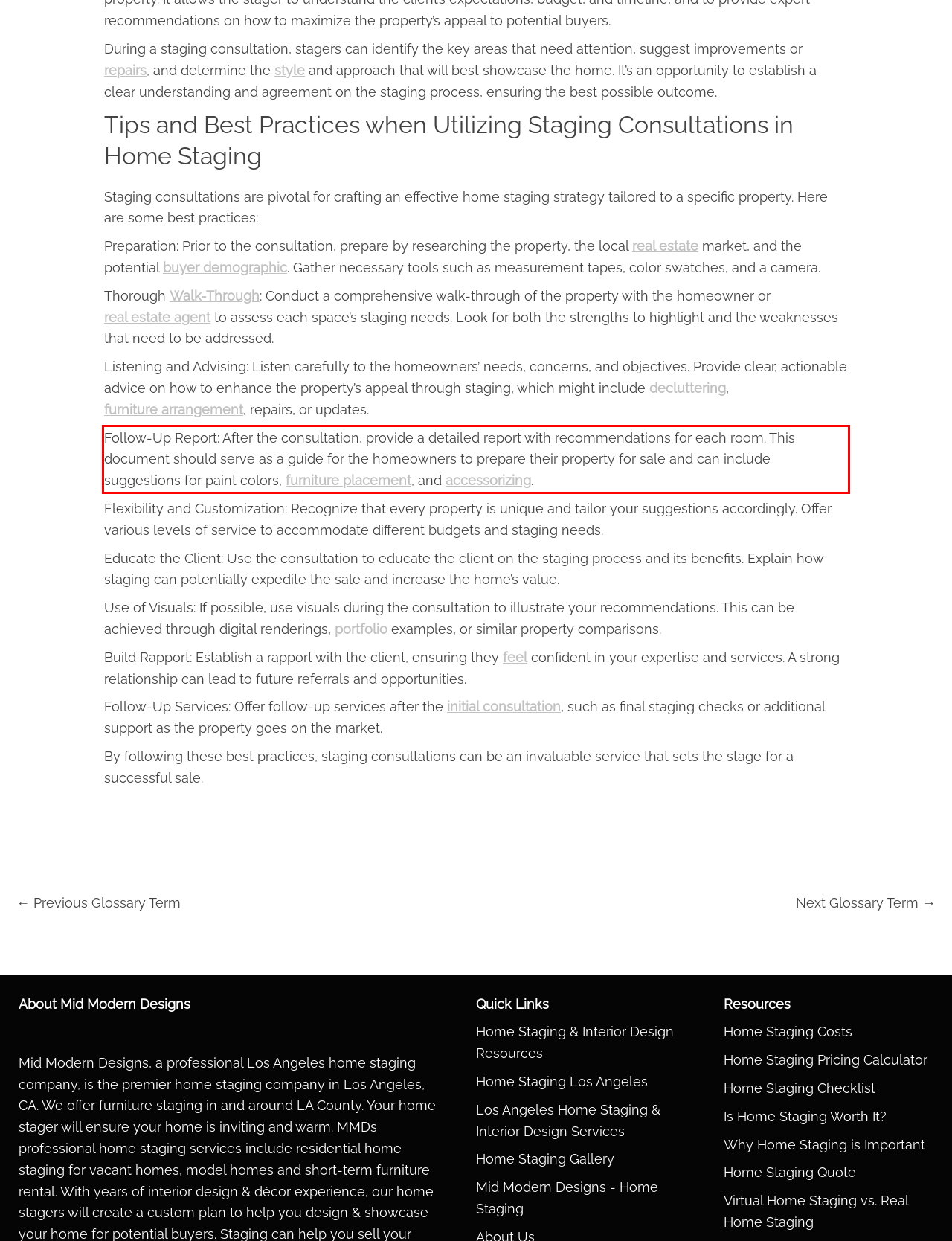There is a UI element on the webpage screenshot marked by a red bounding box. Extract and generate the text content from within this red box.

Follow-Up Report: After the consultation, provide a detailed report with recommendations for each room. This document should serve as a guide for the homeowners to prepare their property for sale and can include suggestions for paint colors, furniture placement, and accessorizing.